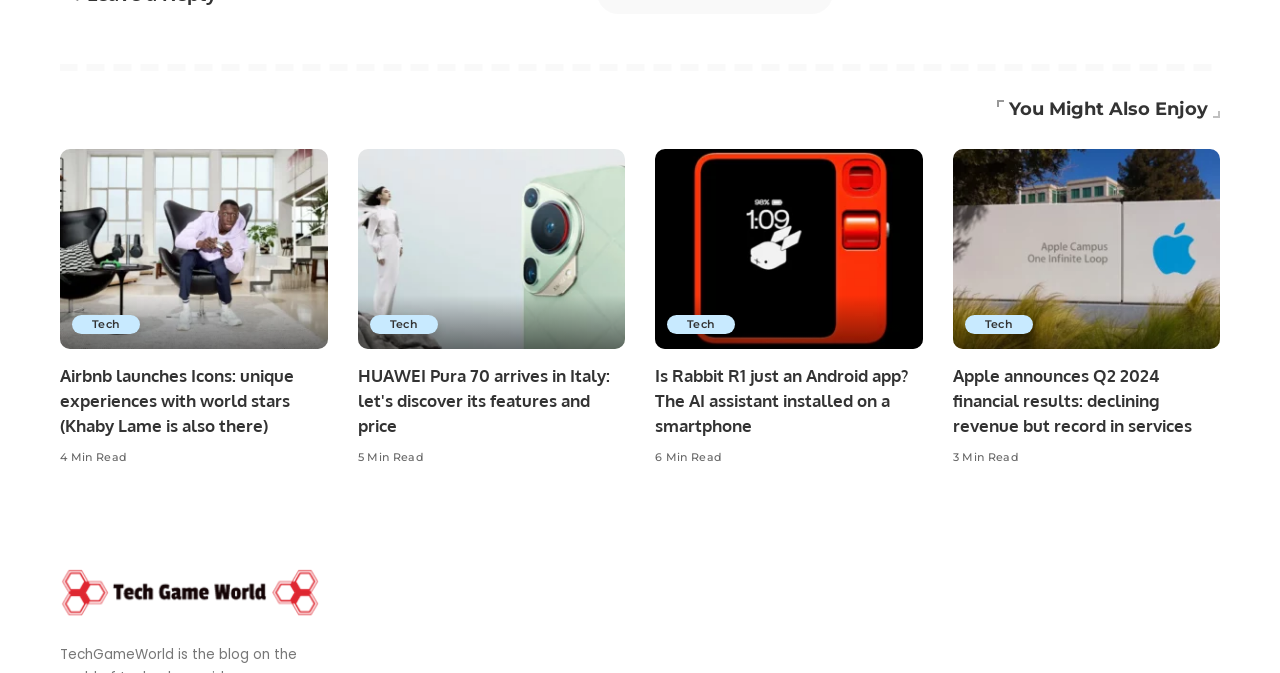Locate the bounding box coordinates of the clickable part needed for the task: "Read the 'You Might Also Enjoy' heading".

[0.779, 0.148, 0.953, 0.175]